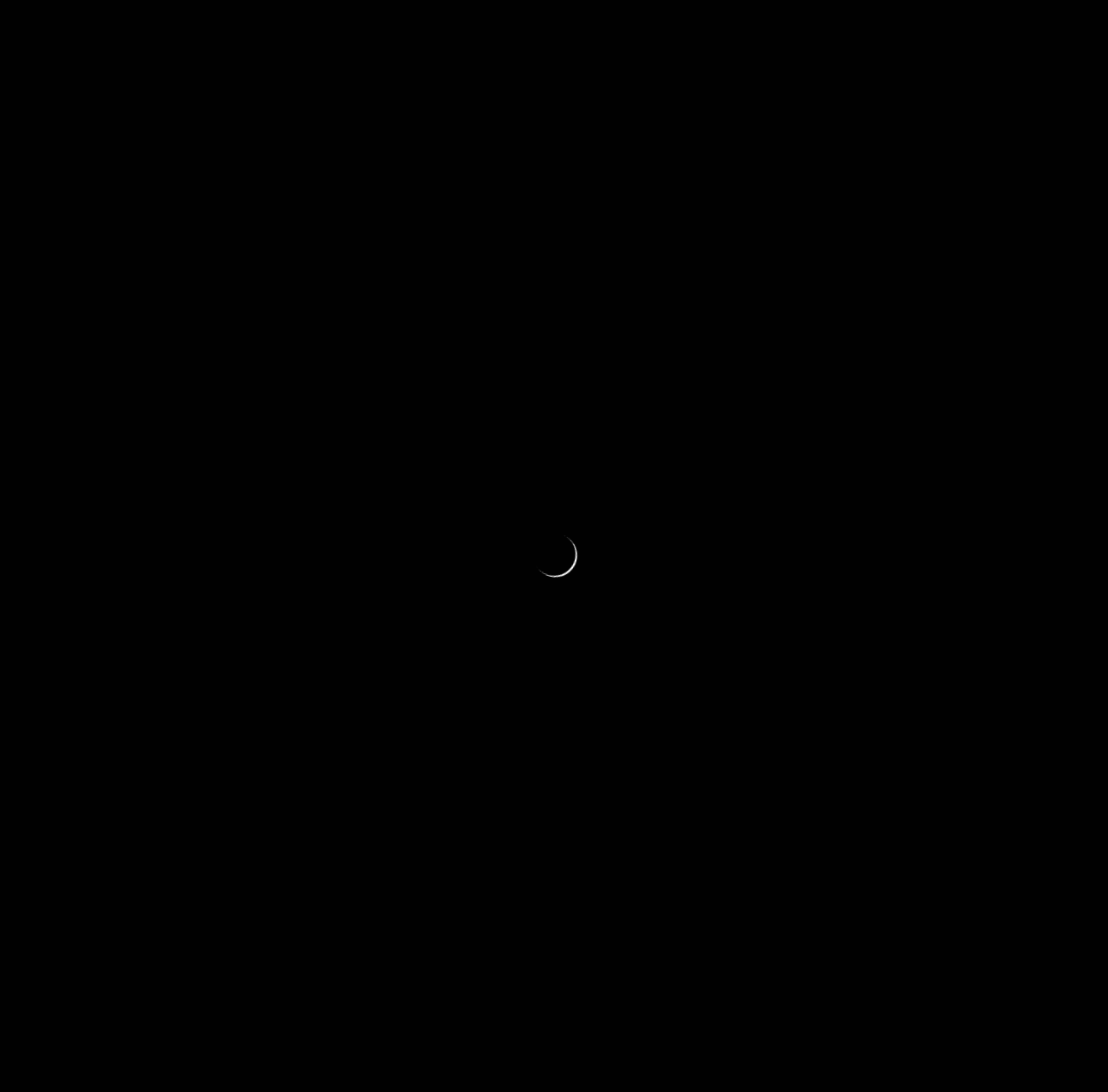Carefully examine the image and provide an in-depth answer to the question: What is the category of the news article 'Viraj Profiles Pvt. Ltd. Appoints Rakesh Chauhan as Dy. Managing Director'?

The category of the news article can be found by looking at the links above the article. One of the links is 'BUSINESS', which is the category of the article. This can be found by looking at the link element with the text 'BUSINESS' and coordinates [0.05, 0.117, 0.123, 0.148].